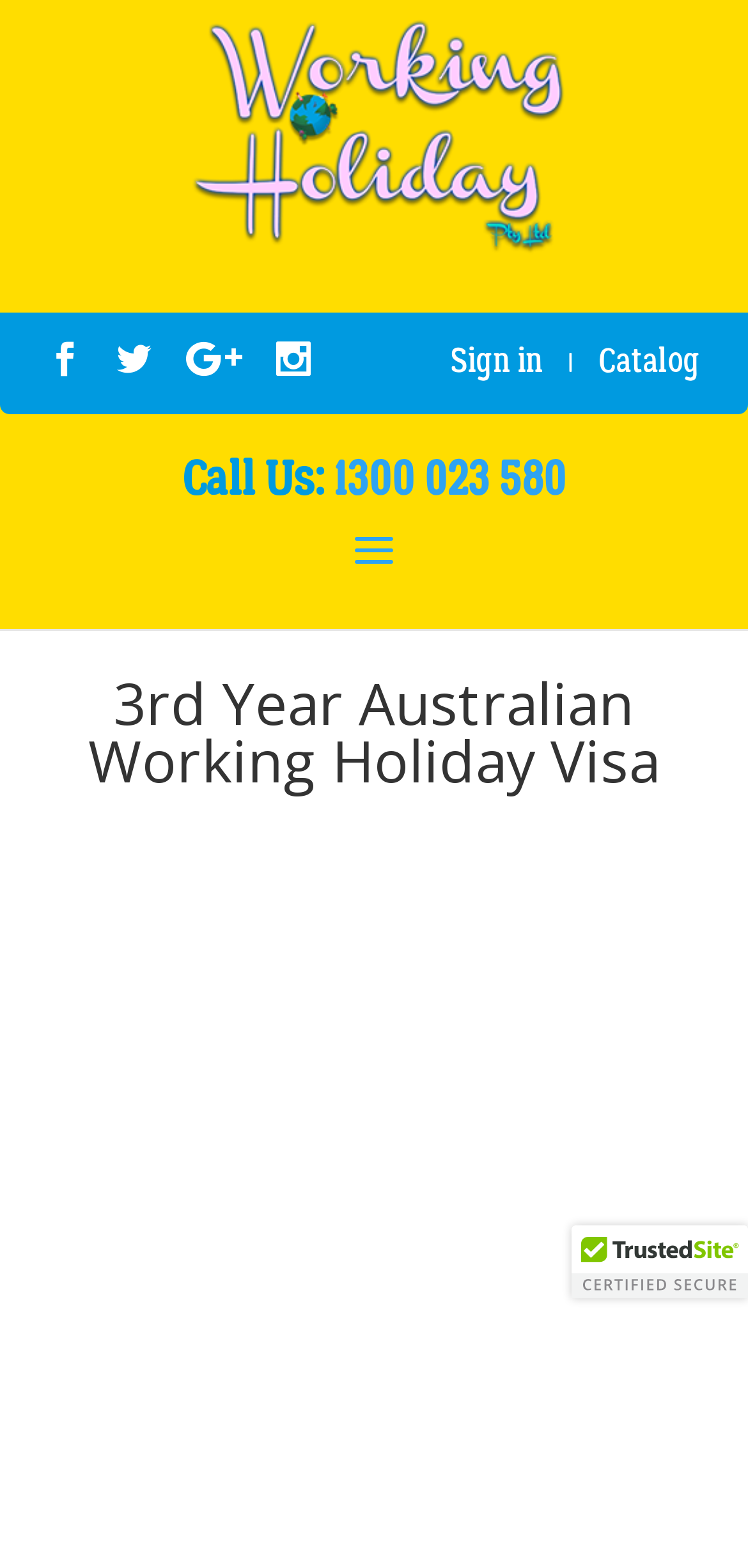Find the bounding box coordinates of the clickable area required to complete the following action: "Search for something".

[0.5, 0.0, 0.9, 0.001]